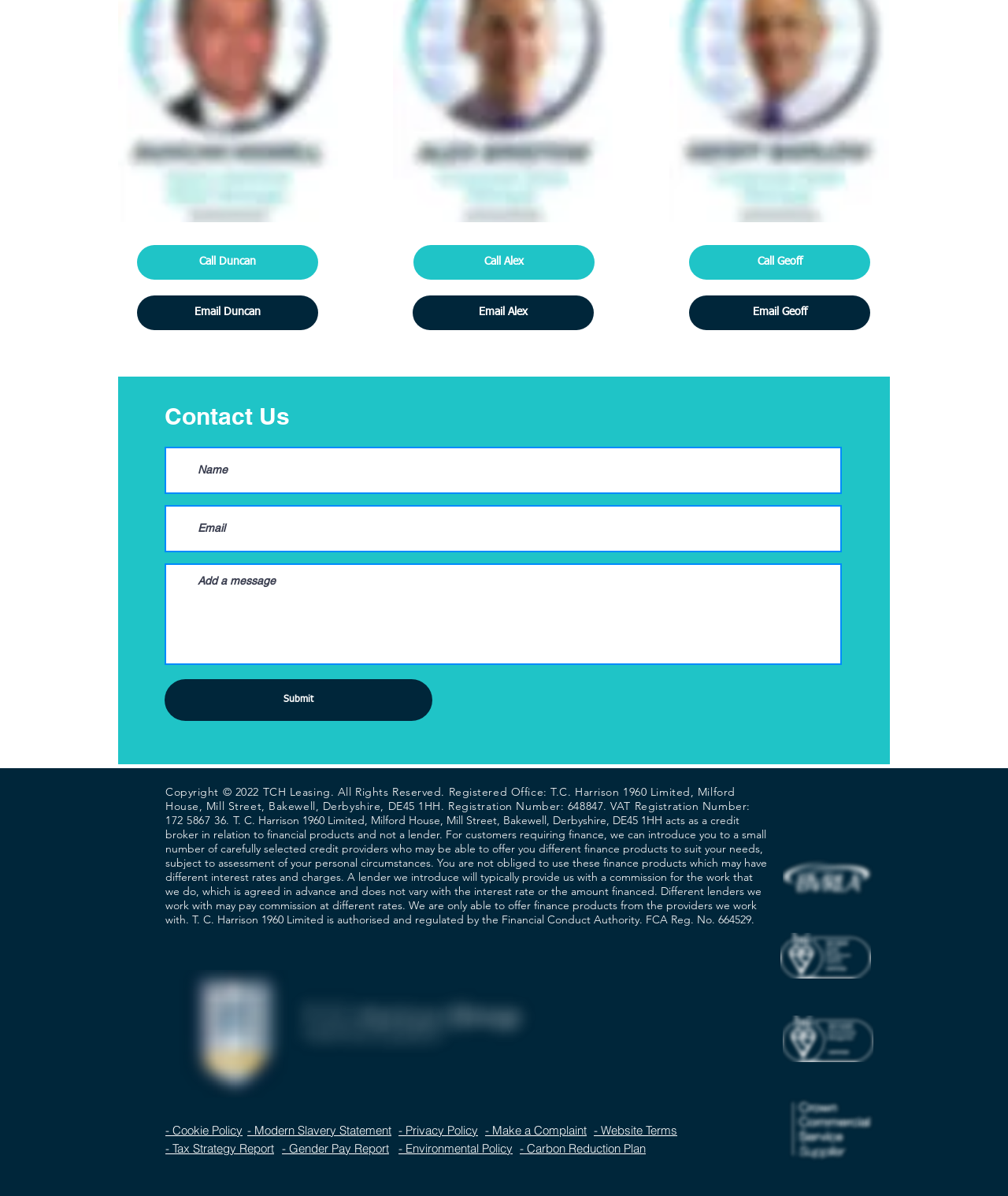Specify the bounding box coordinates of the area to click in order to follow the given instruction: "Contact Duncan."

[0.136, 0.205, 0.316, 0.234]